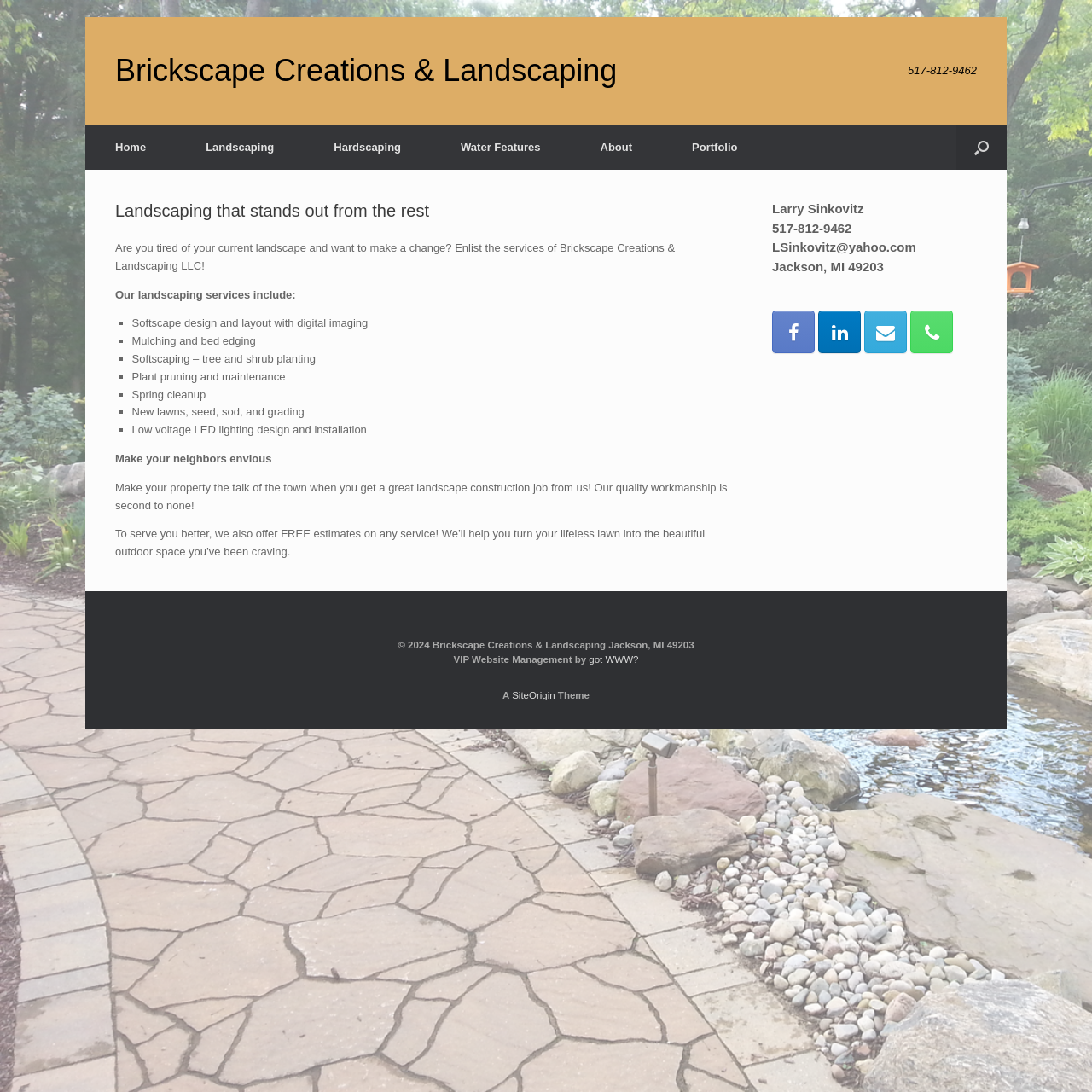Please indicate the bounding box coordinates for the clickable area to complete the following task: "Follow us on Facebook". The coordinates should be specified as four float numbers between 0 and 1, i.e., [left, top, right, bottom].

None